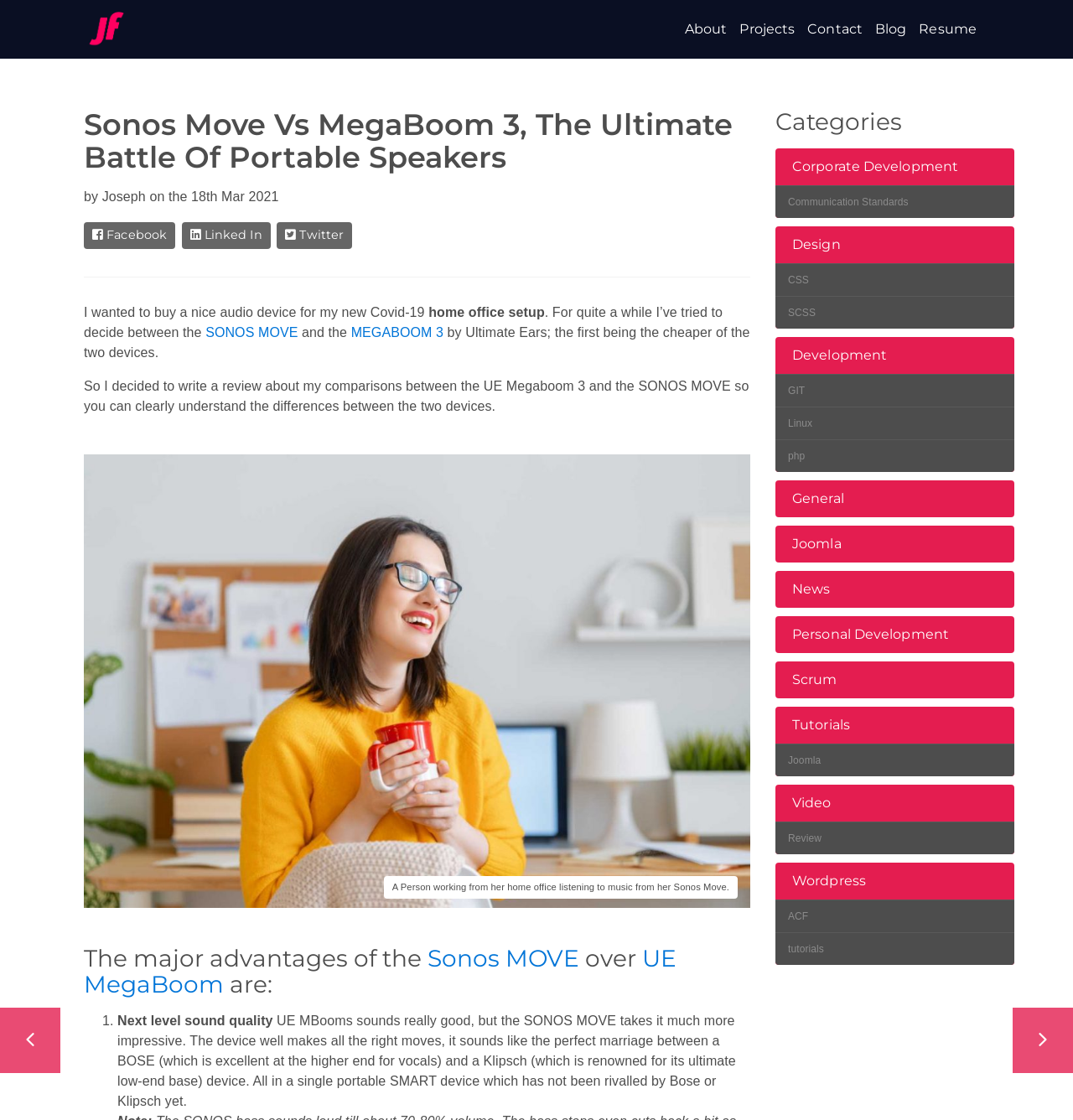Determine the bounding box coordinates for the region that must be clicked to execute the following instruction: "Check the categories".

[0.723, 0.097, 0.945, 0.12]